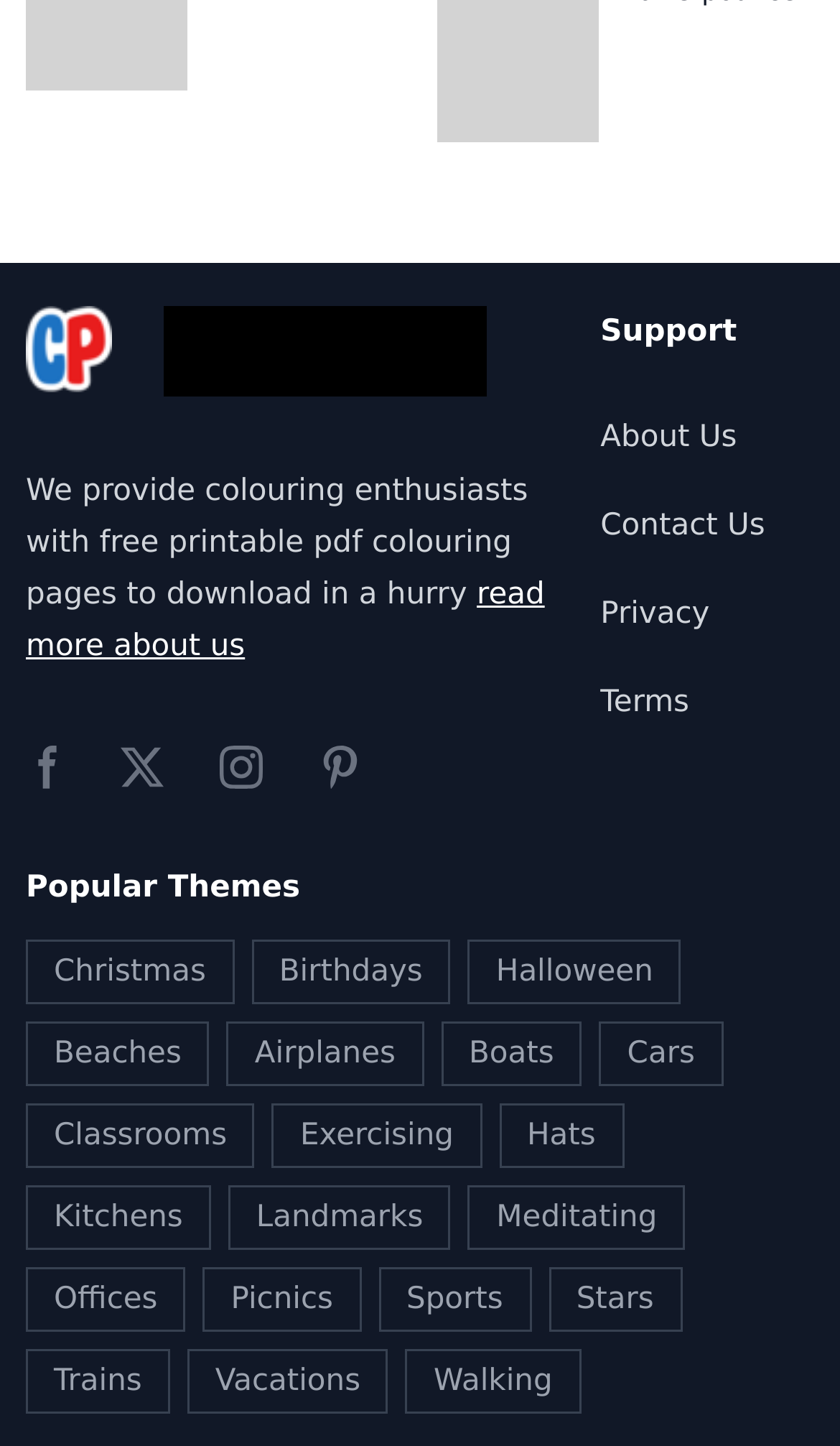Using the image as a reference, answer the following question in as much detail as possible:
How many links are available under 'Support'?

Under the heading 'Support', I found four links: 'About Us', 'Contact Us', 'Privacy', and 'Terms', which are related to supporting the website or its users.